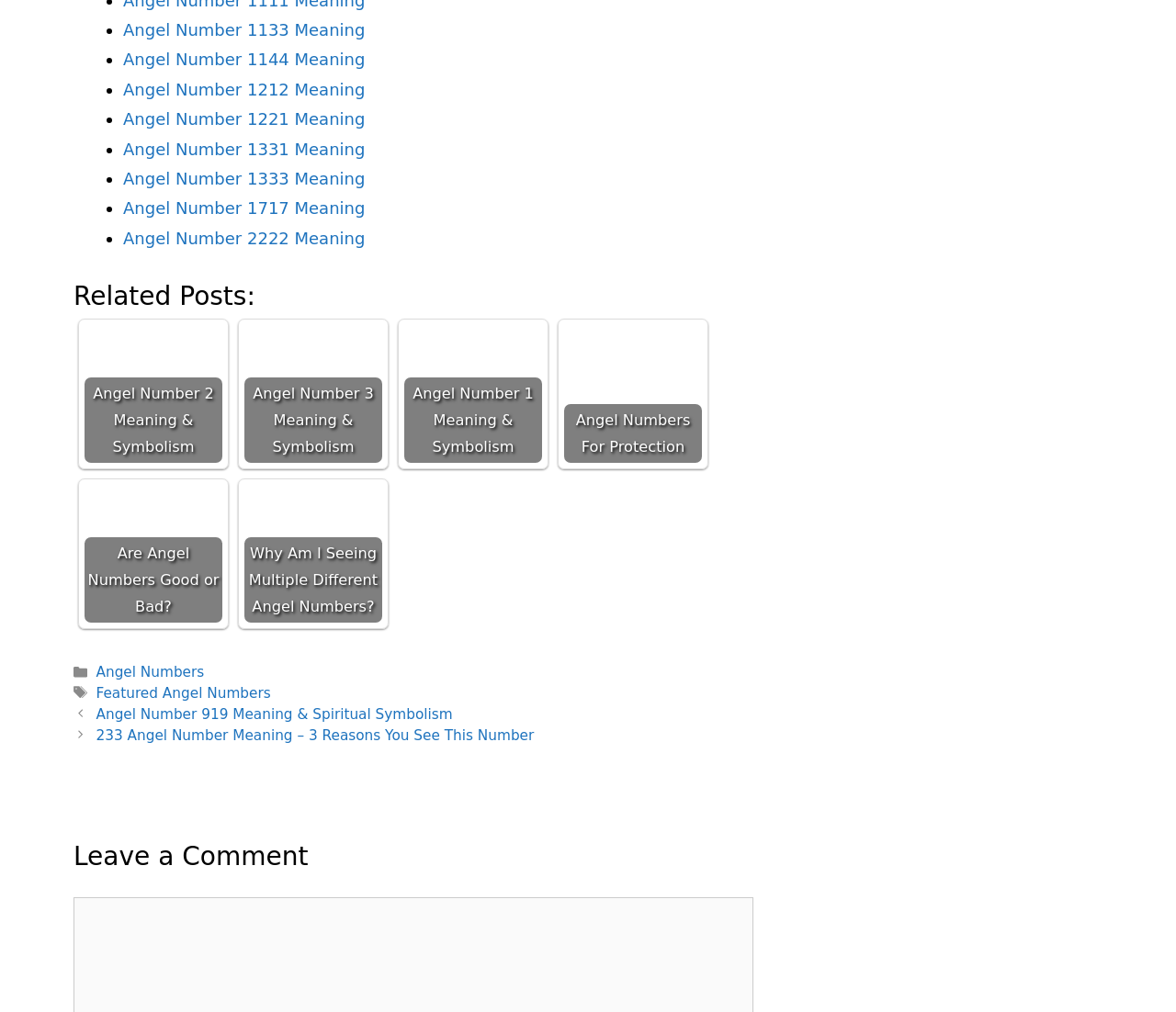What is the text of the footer section?
Please provide a single word or phrase as your answer based on the image.

Categories, Tags